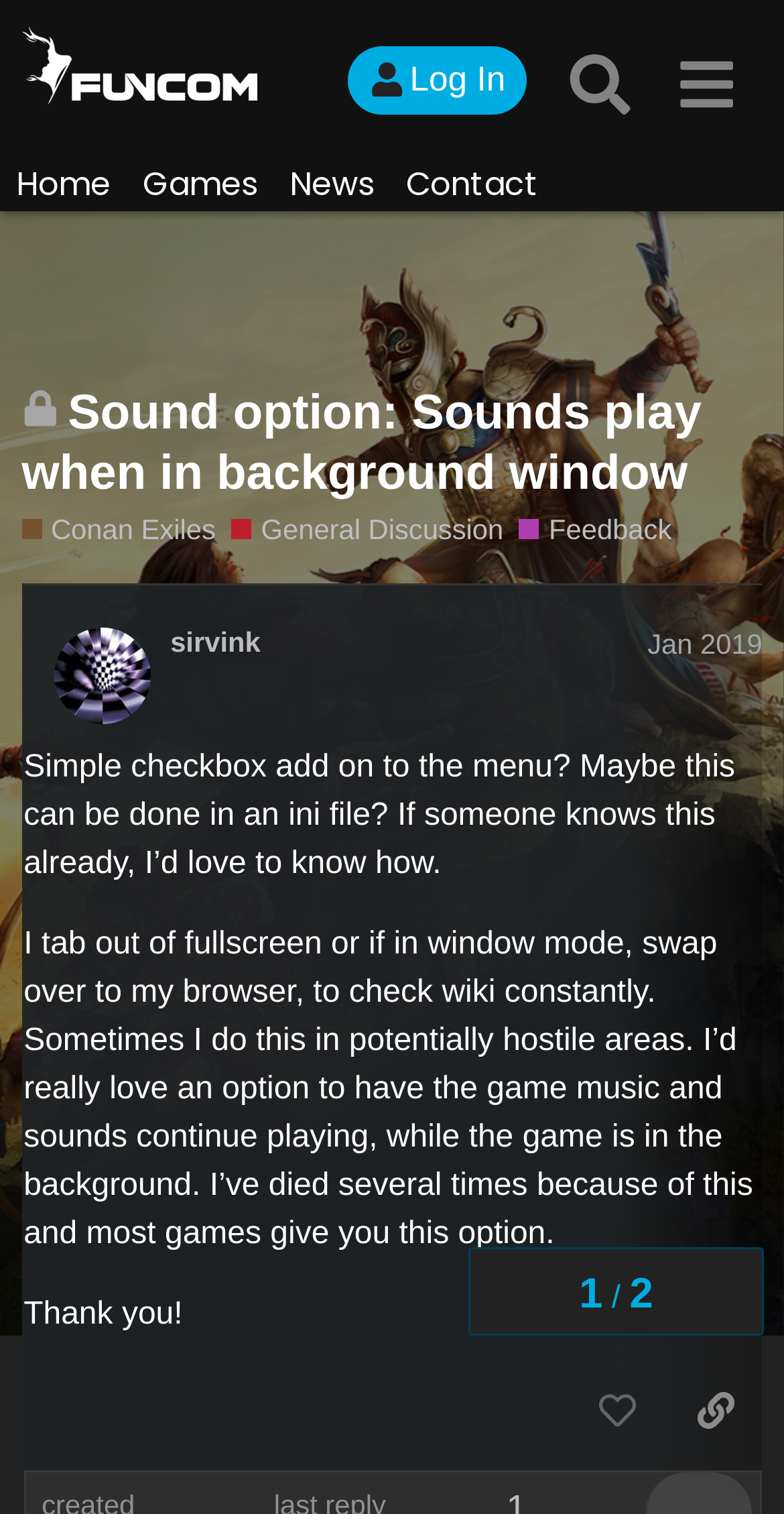Kindly provide the bounding box coordinates of the section you need to click on to fulfill the given instruction: "Like this post".

[0.729, 0.906, 0.847, 0.959]